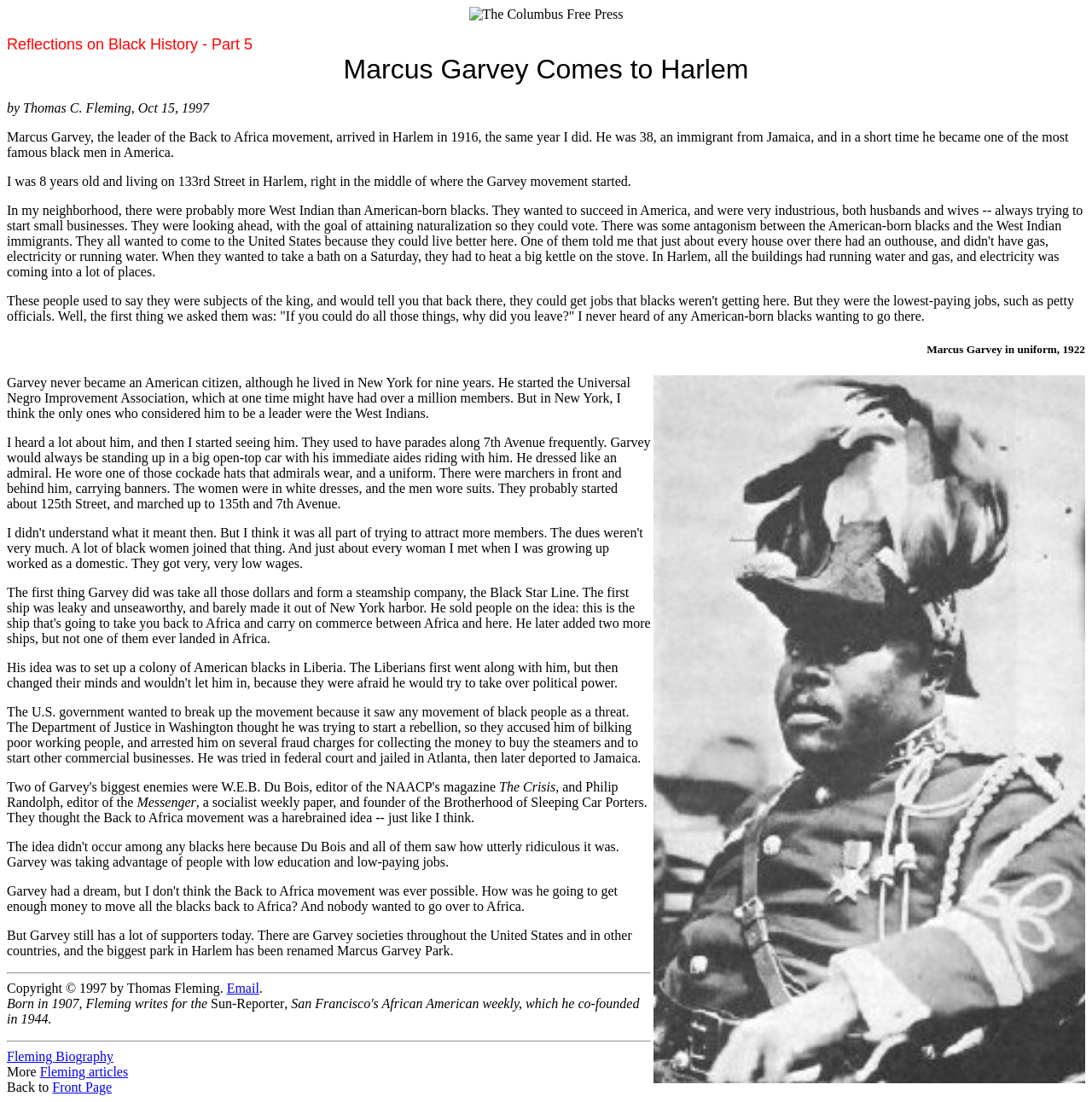Where was Marcus Garvey deported to?
Please provide an in-depth and detailed response to the question.

Marcus Garvey was deported to Jamaica, as mentioned in the StaticText element with the text 'He was tried in federal court and jailed in Atlanta, then later deported to Jamaica.' located near the bottom of the webpage.